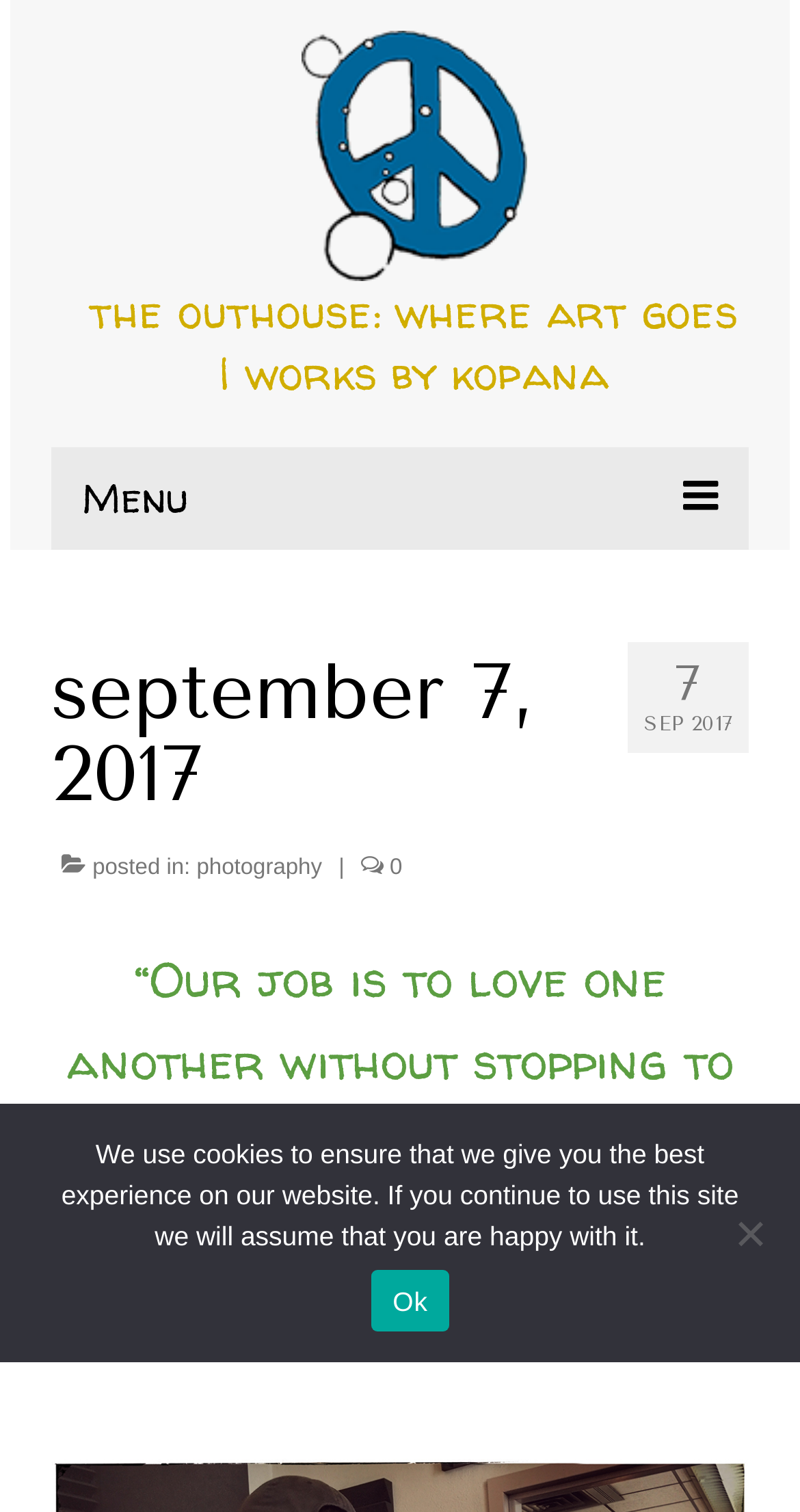Using the provided element description: "Search", determine the bounding box coordinates of the corresponding UI element in the screenshot.

None